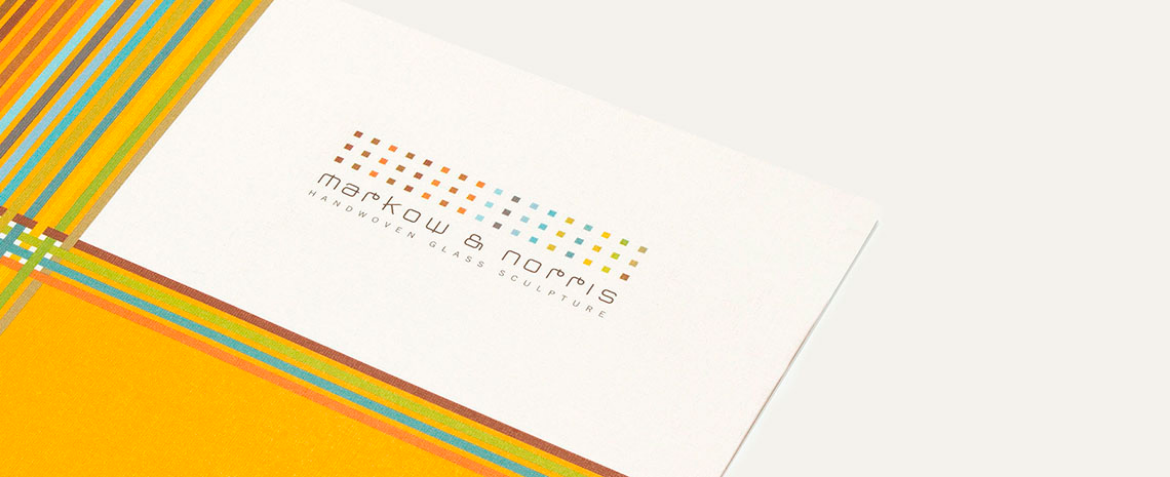What is the dominant color in the background?
Provide a detailed and extensive answer to the question.

The background of the stationery folder incorporates bright, bold colors and horizontal stripes, with a warm yellow that infuses energy into the composition.